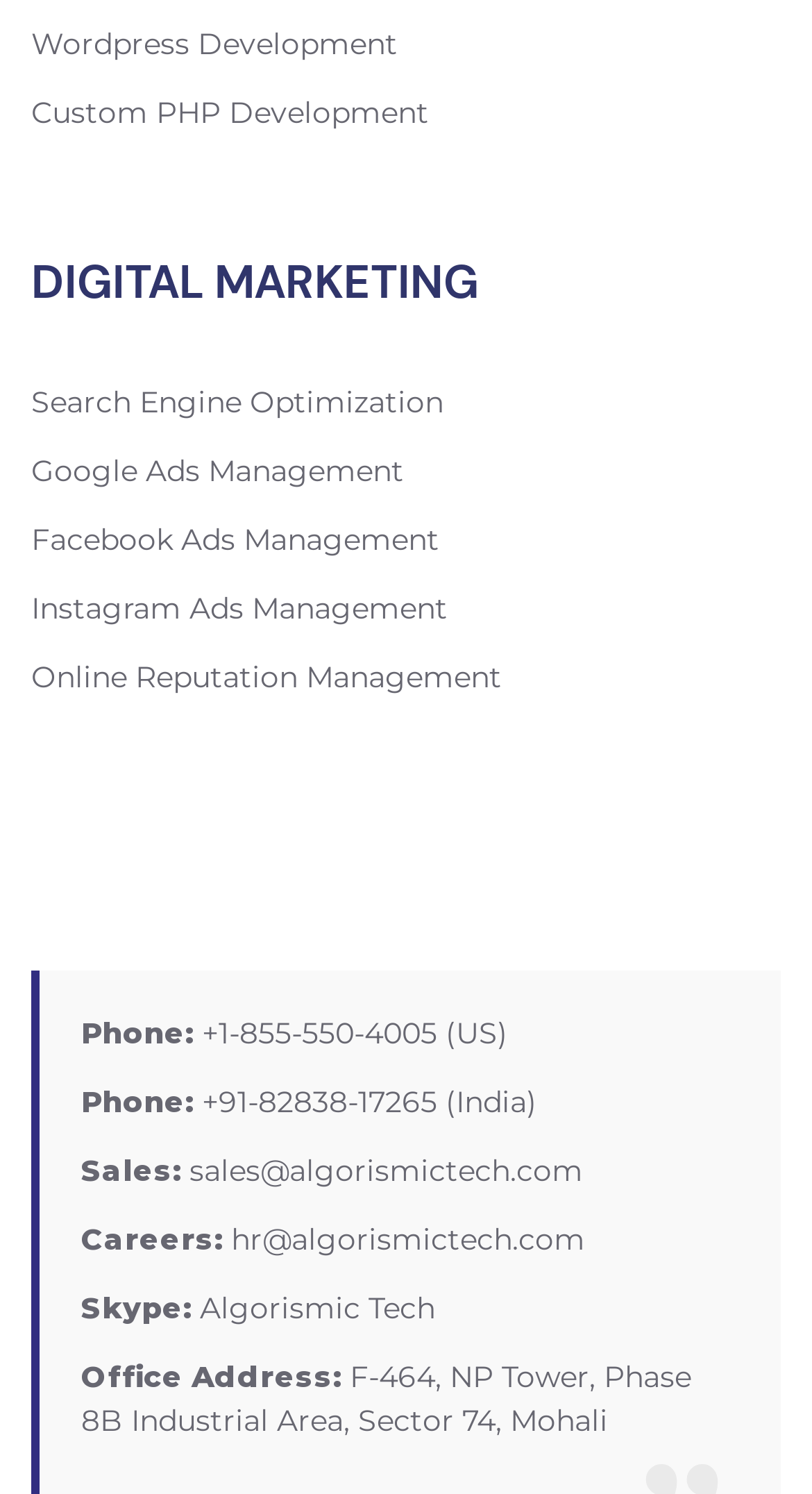Determine the bounding box coordinates for the area you should click to complete the following instruction: "Contact using phone number +1-855-550-4005".

[0.249, 0.679, 0.626, 0.704]